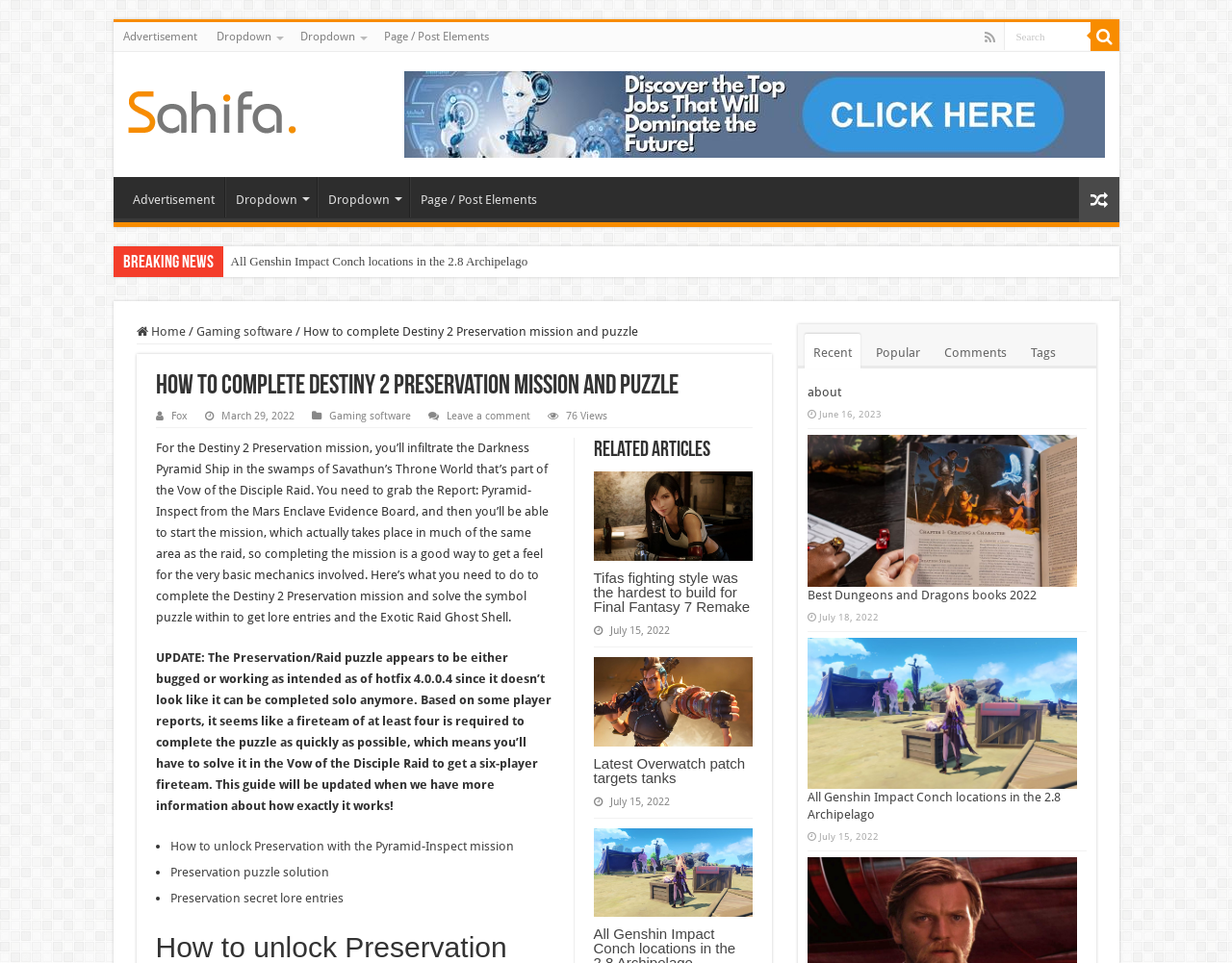What is the name of the raid in which the Preservation mission takes place?
Using the details shown in the screenshot, provide a comprehensive answer to the question.

The question can be answered by looking at the paragraph 'For the Destiny 2 Preservation mission, you’ll infiltrate the Darkness Pyramid Ship in the swamps of Savathun’s Throne World that’s part of the Vow of the Disciple Raid...' which indicates that the raid in which the Preservation mission takes place is the Vow of the Disciple Raid.